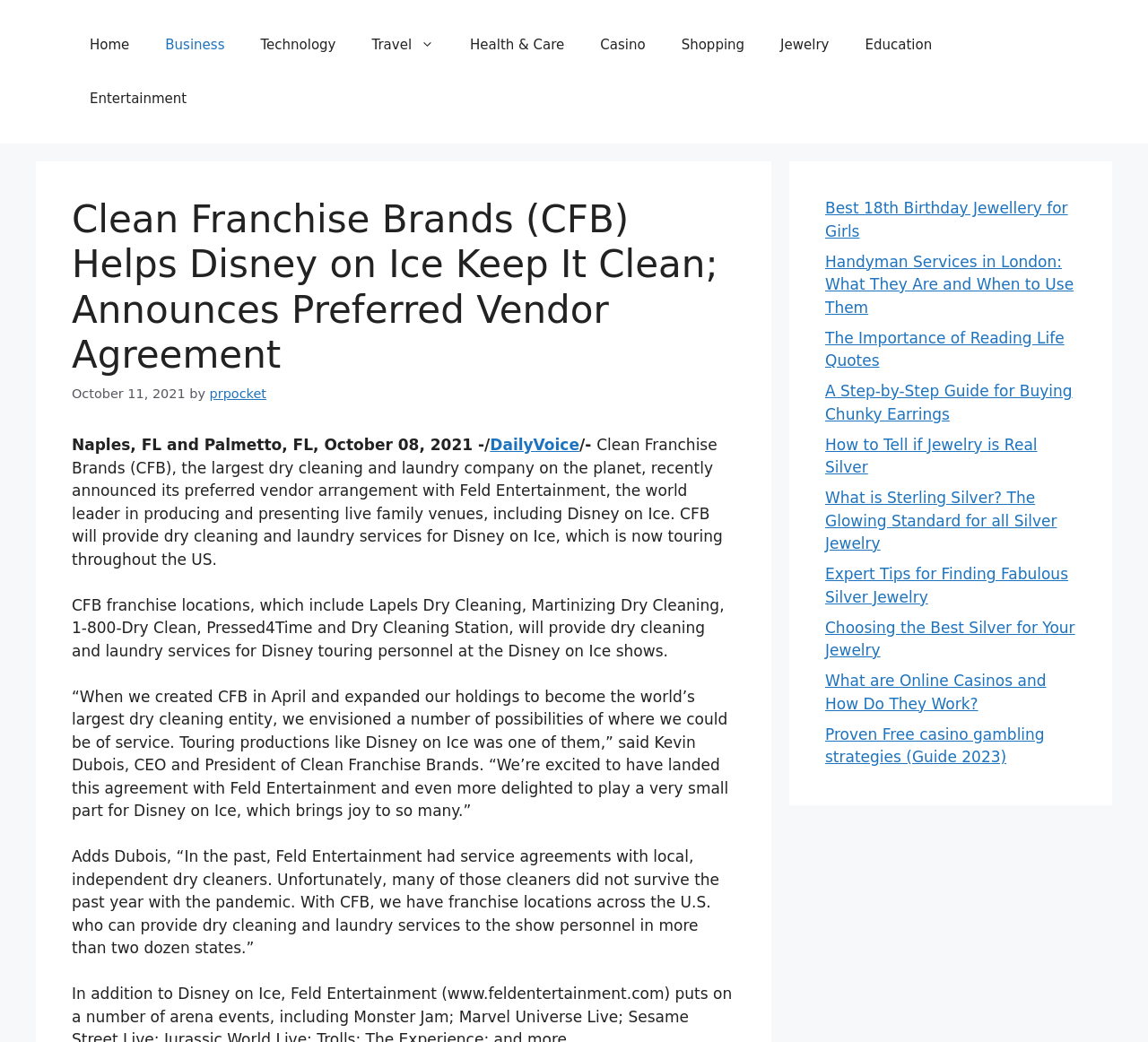Please determine the bounding box coordinates of the section I need to click to accomplish this instruction: "Click on the 'Best 18th Birthday Jewellery for Girls' link".

[0.719, 0.191, 0.93, 0.23]